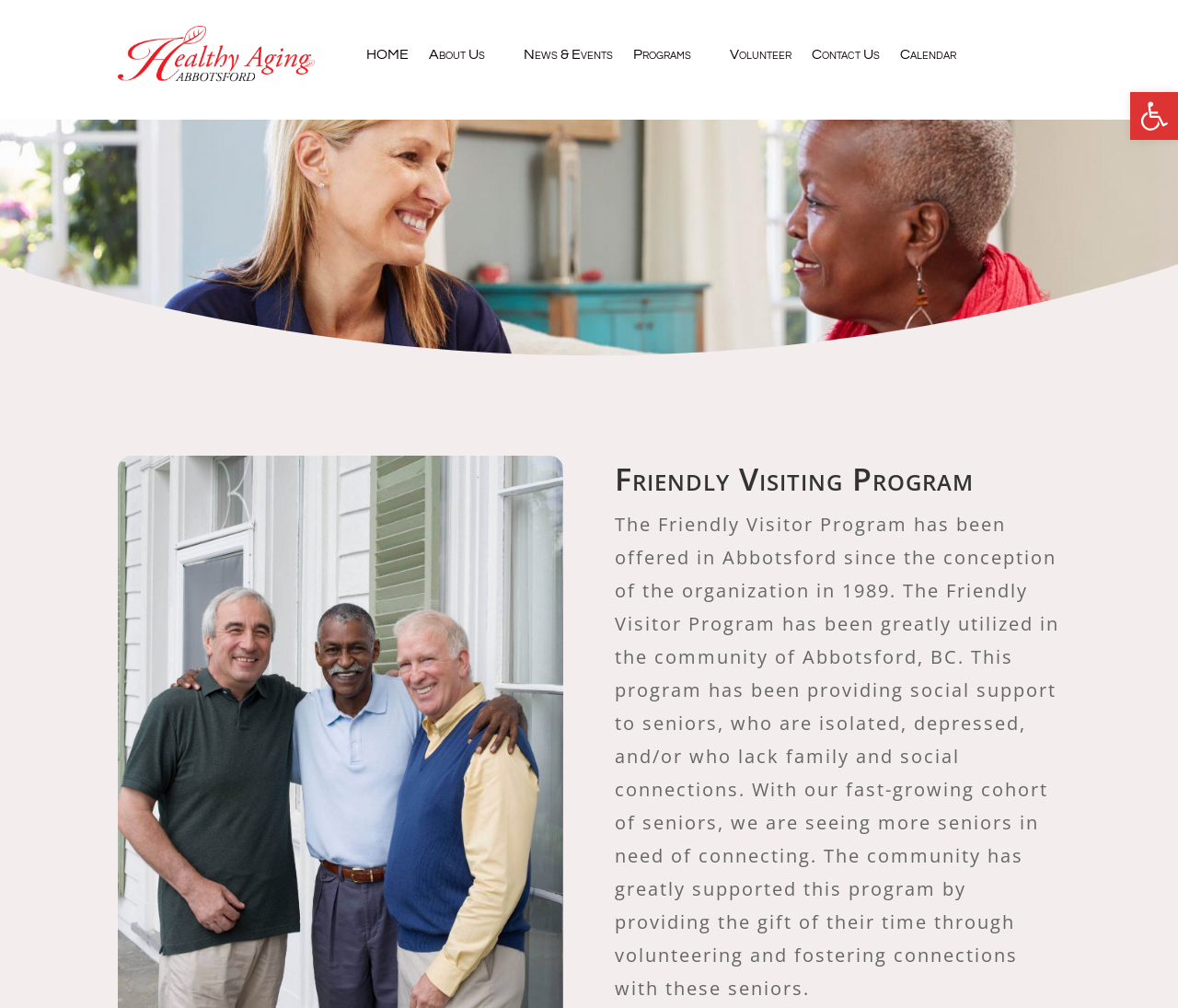Point out the bounding box coordinates of the section to click in order to follow this instruction: "Go to HOME page".

[0.311, 0.047, 0.347, 0.067]